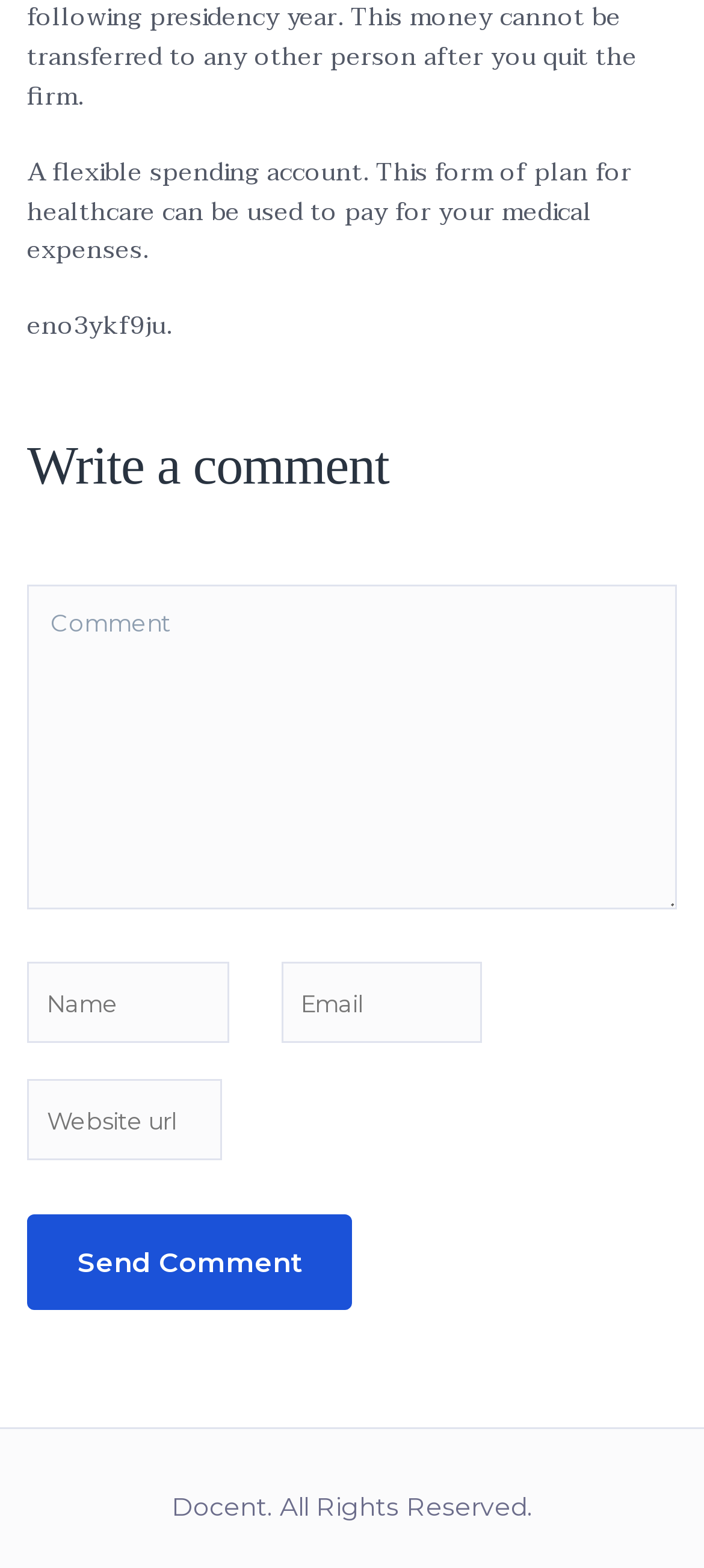By analyzing the image, answer the following question with a detailed response: What is the button at the bottom for?

The button at the bottom of the webpage is labeled as 'Send Comment', indicating that it is for submitting a comment after filling out the textboxes.